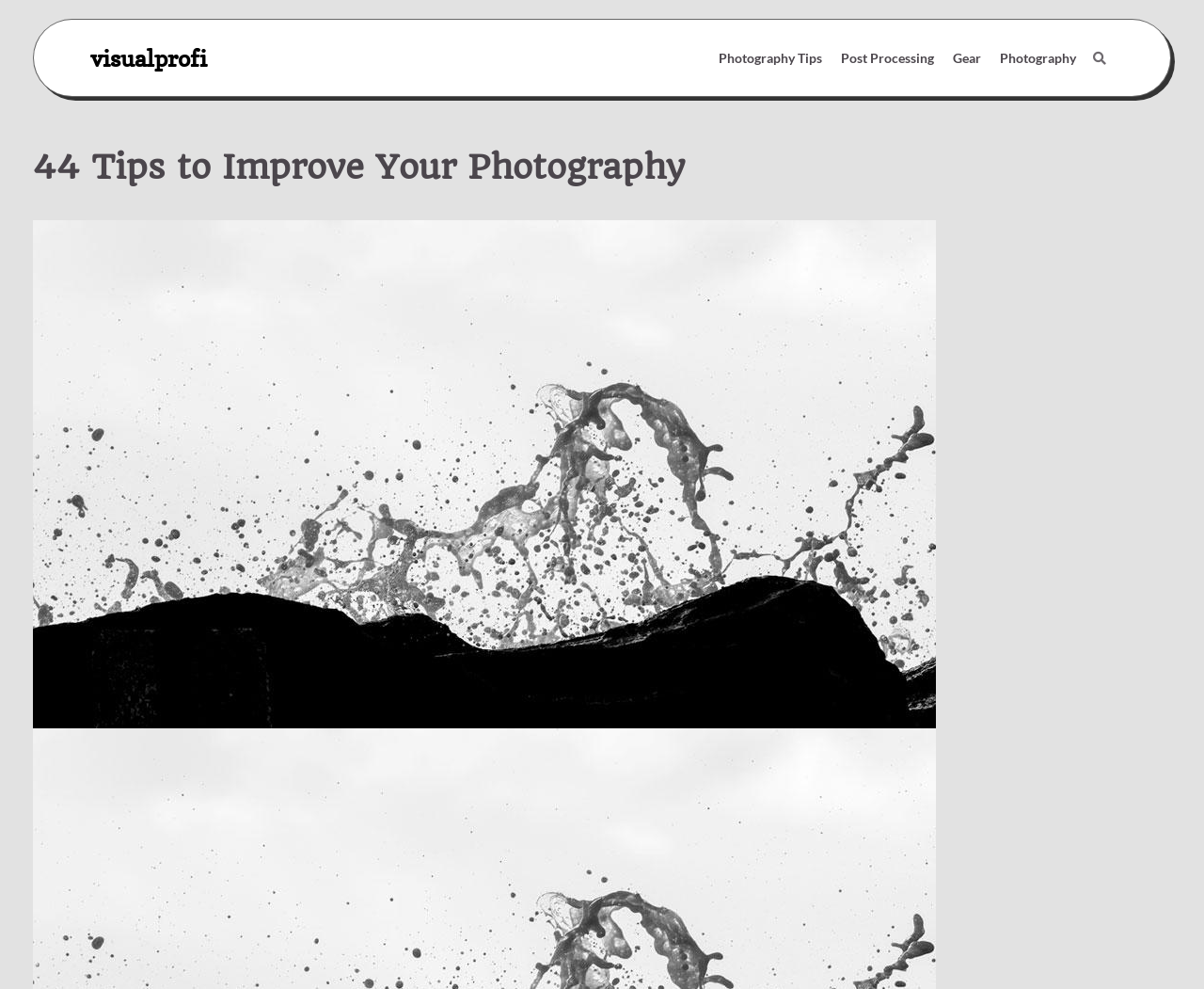What is the icon next to 'visualprofi'?
Observe the image and answer the question with a one-word or short phrase response.

None